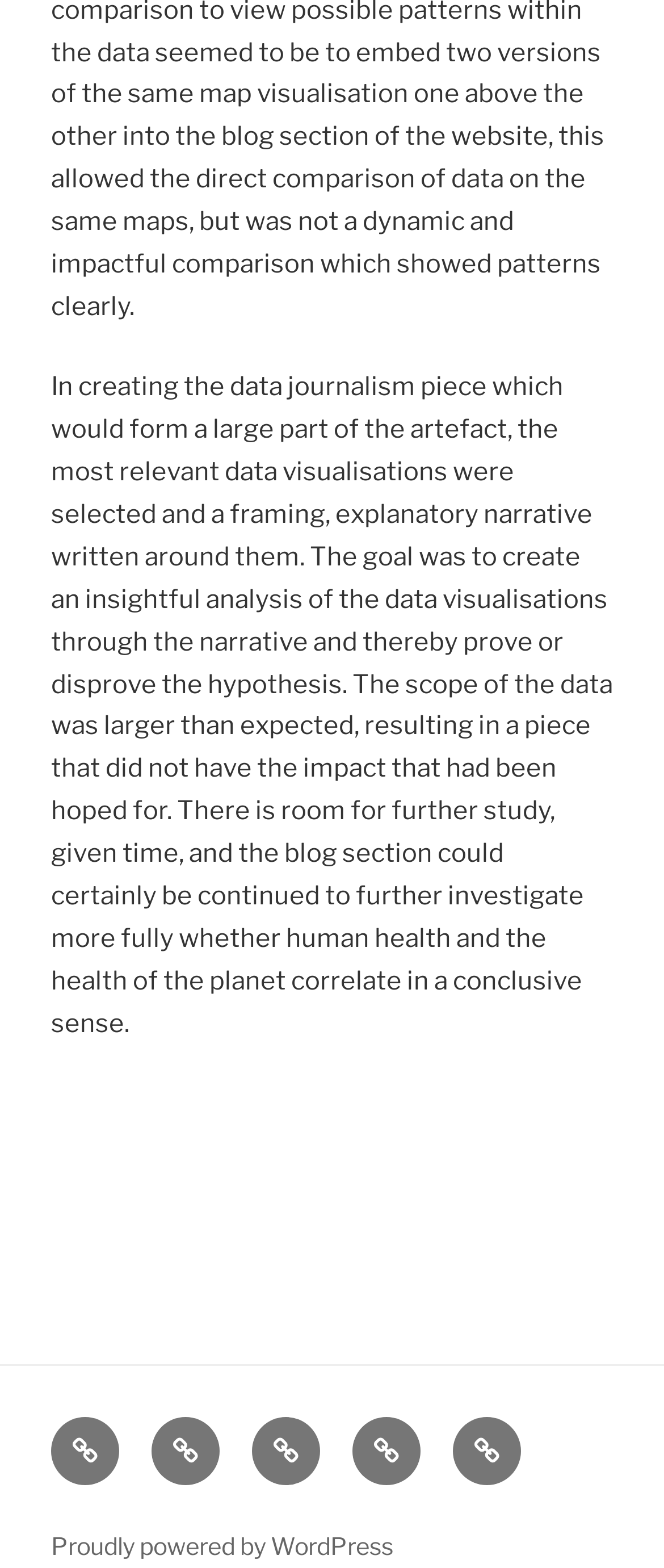How many links are in the Footer Social Links Menu?
Can you give a detailed and elaborate answer to the question?

There are 5 links in the Footer Social Links Menu, which can be counted by analyzing the child elements of [134] navigation 'Footer Social Links Menu', namely [214] link 'Home', [215] link 'The Interconnected Environment', [216] link 'The Blog', [217] link 'The Thesis', and [218] link 'The Gallery'.